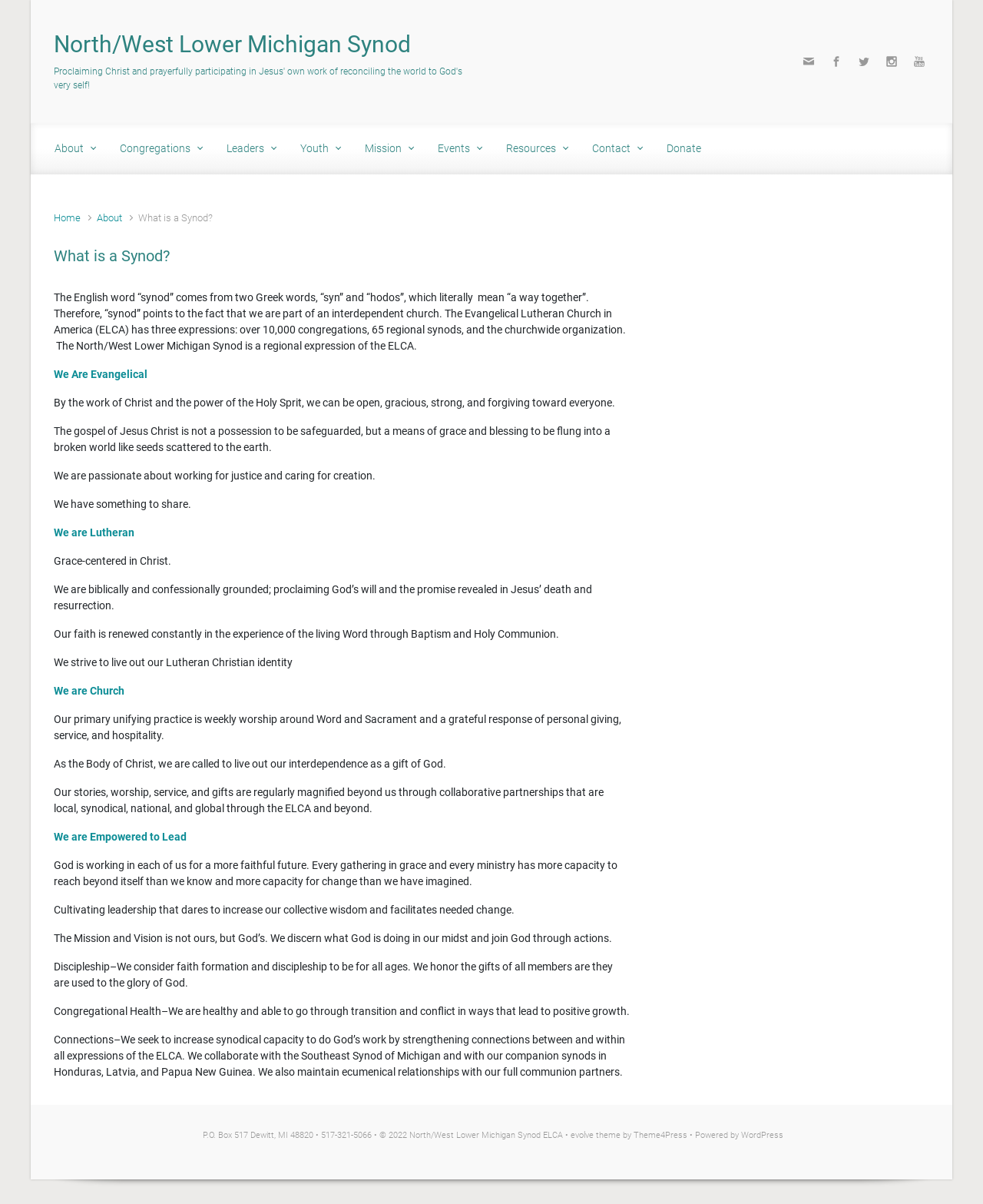What is the address of the North/West Lower Michigan Synod?
Using the image, respond with a single word or phrase.

P.O. Box 517 Dewitt, MI 48820